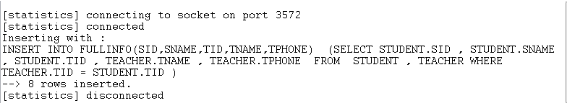How many rows were inserted into the table?
Use the information from the image to give a detailed answer to the question.

The output confirms that 8 rows were inserted as a result of the query, indicating the successful execution of the SQL statement.